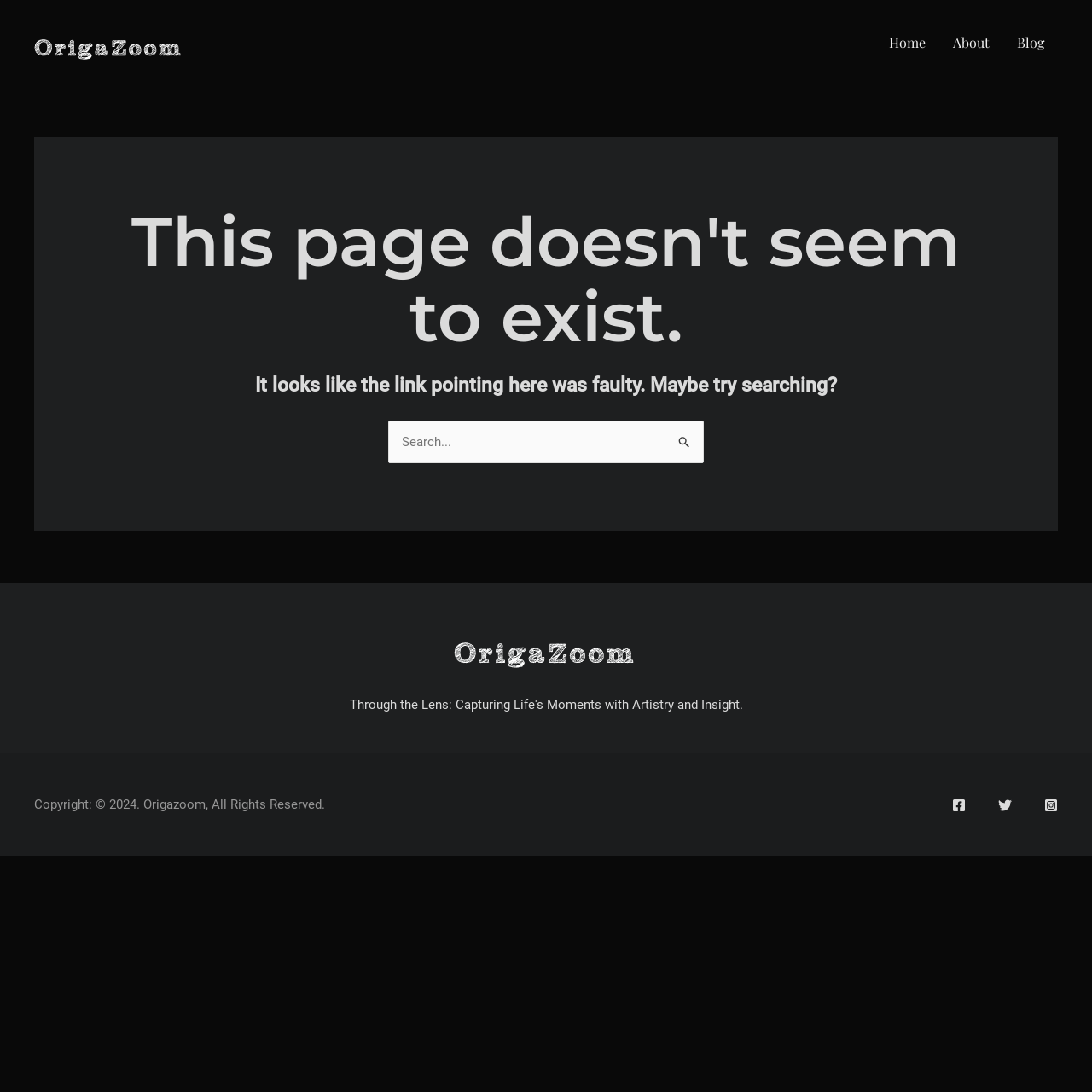With reference to the image, please provide a detailed answer to the following question: What is the purpose of the search box?

The search box is located in the middle of the webpage, with a label 'Search for:' and a submit button. It is likely used to search for content within the website, as the text above it suggests 'It looks like the link pointing here was faulty. Maybe try searching?'.